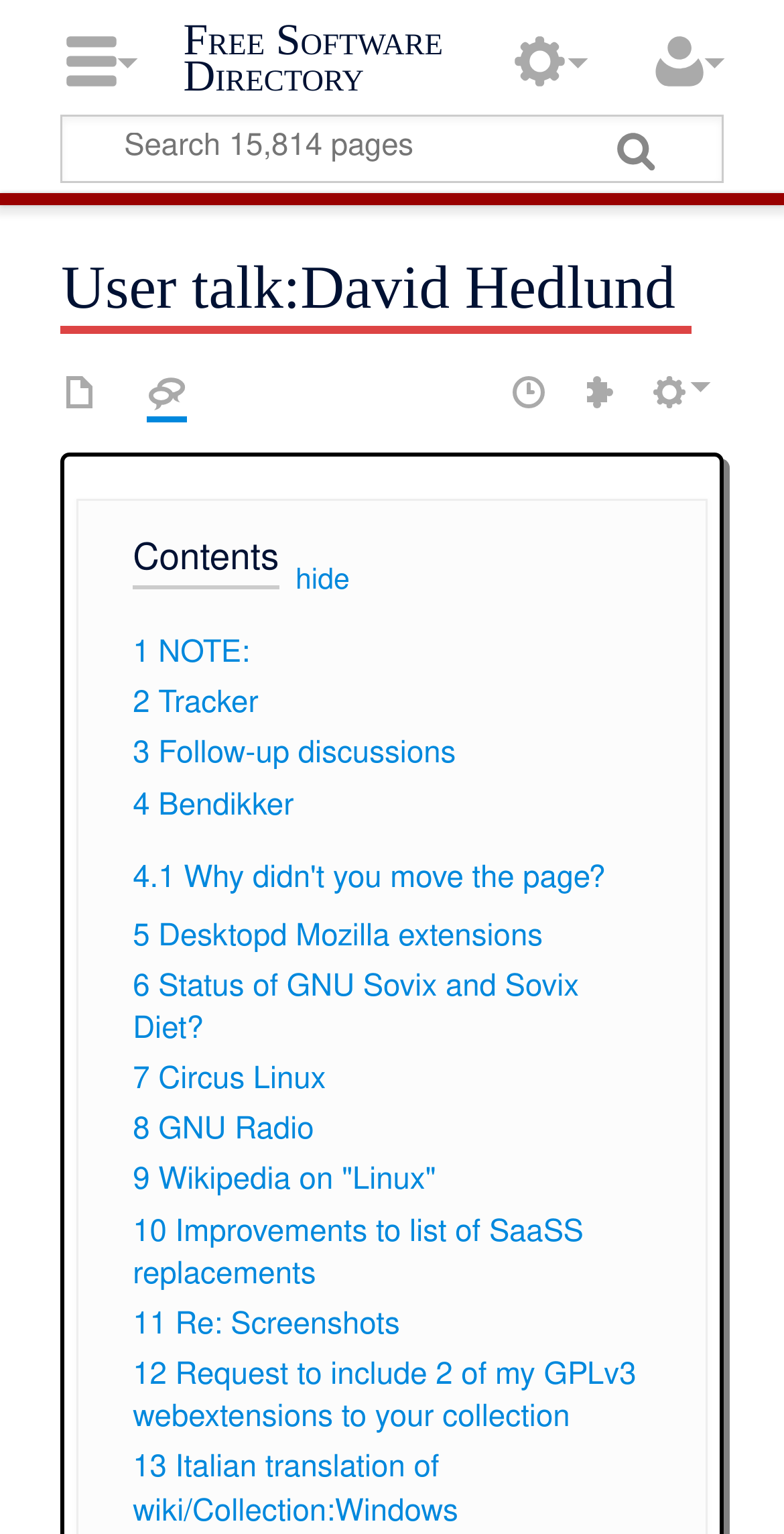Extract the bounding box coordinates of the UI element described: "5 Desktopd Mozilla extensions". Provide the coordinates in the format [left, top, right, bottom] with values ranging from 0 to 1.

[0.169, 0.603, 0.692, 0.622]